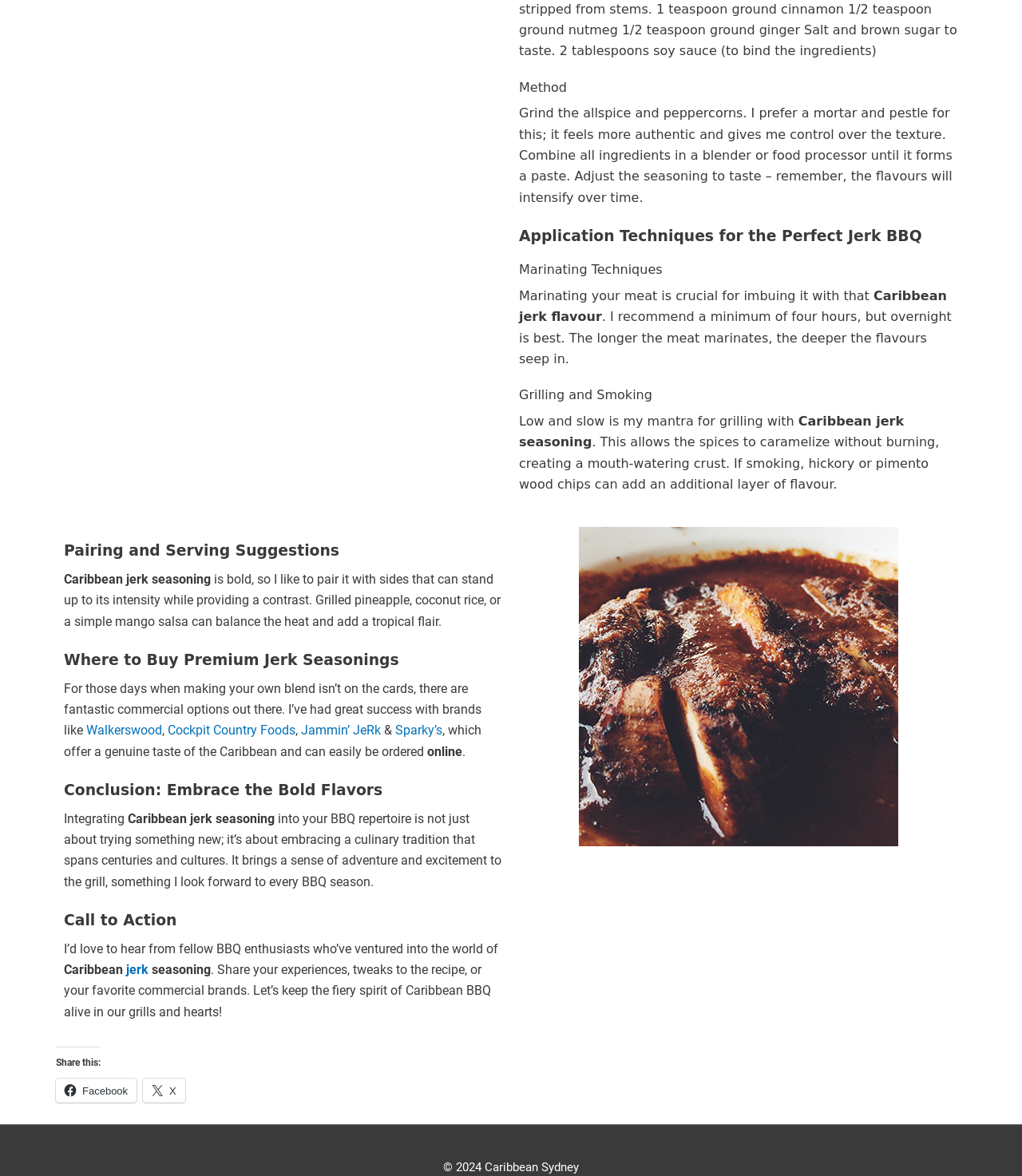What type of wood chips can add flavor to the grill?
Craft a detailed and extensive response to the question.

As mentioned in the 'Grilling and Smoking' section, using hickory or pimento wood chips can add an additional layer of flavor to the grill, enhancing the overall BBQ experience.